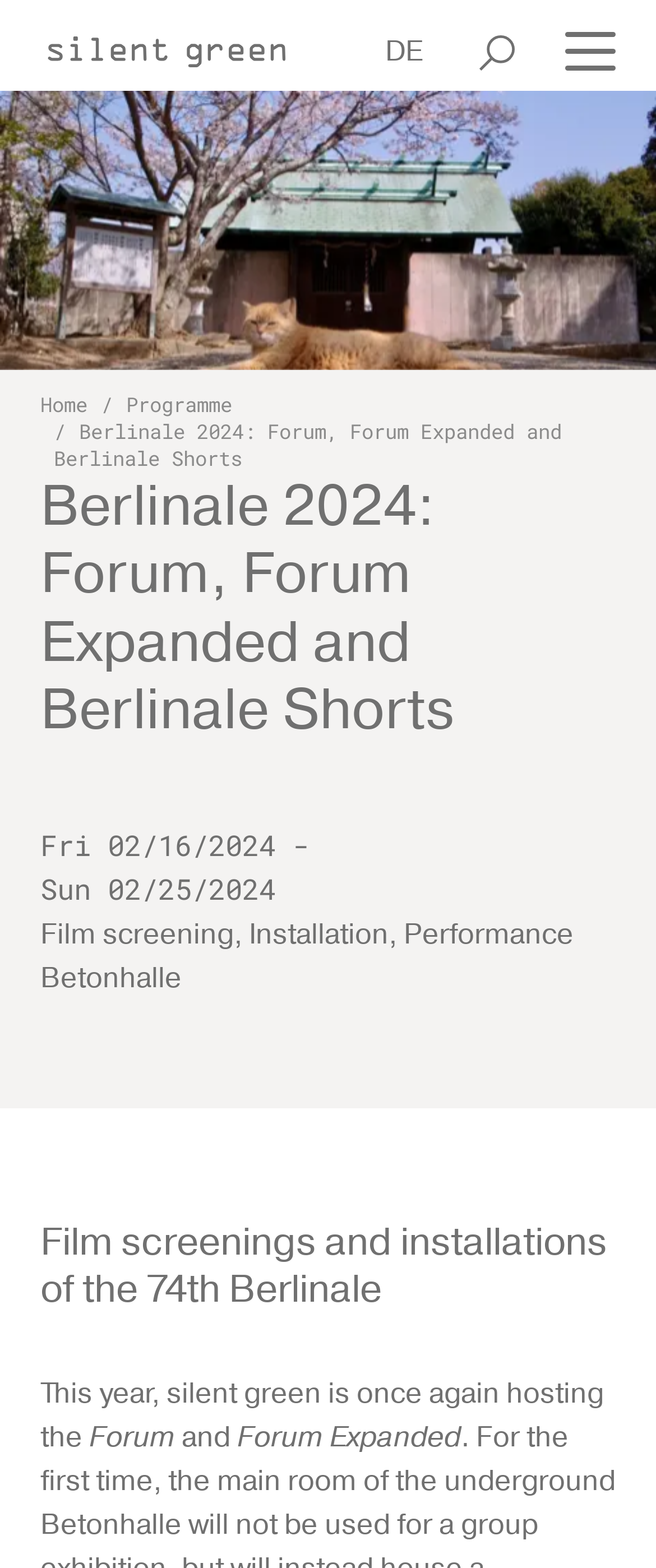Could you please study the image and provide a detailed answer to the question:
What are the sections of the Berlinale 2024?

I found the sections of the Berlinale 2024 by looking at the static text elements on the webpage, specifically the ones with the text 'Forum' and 'Forum Expanded'. These sections are likely to be part of the Berlinale 2024 event.